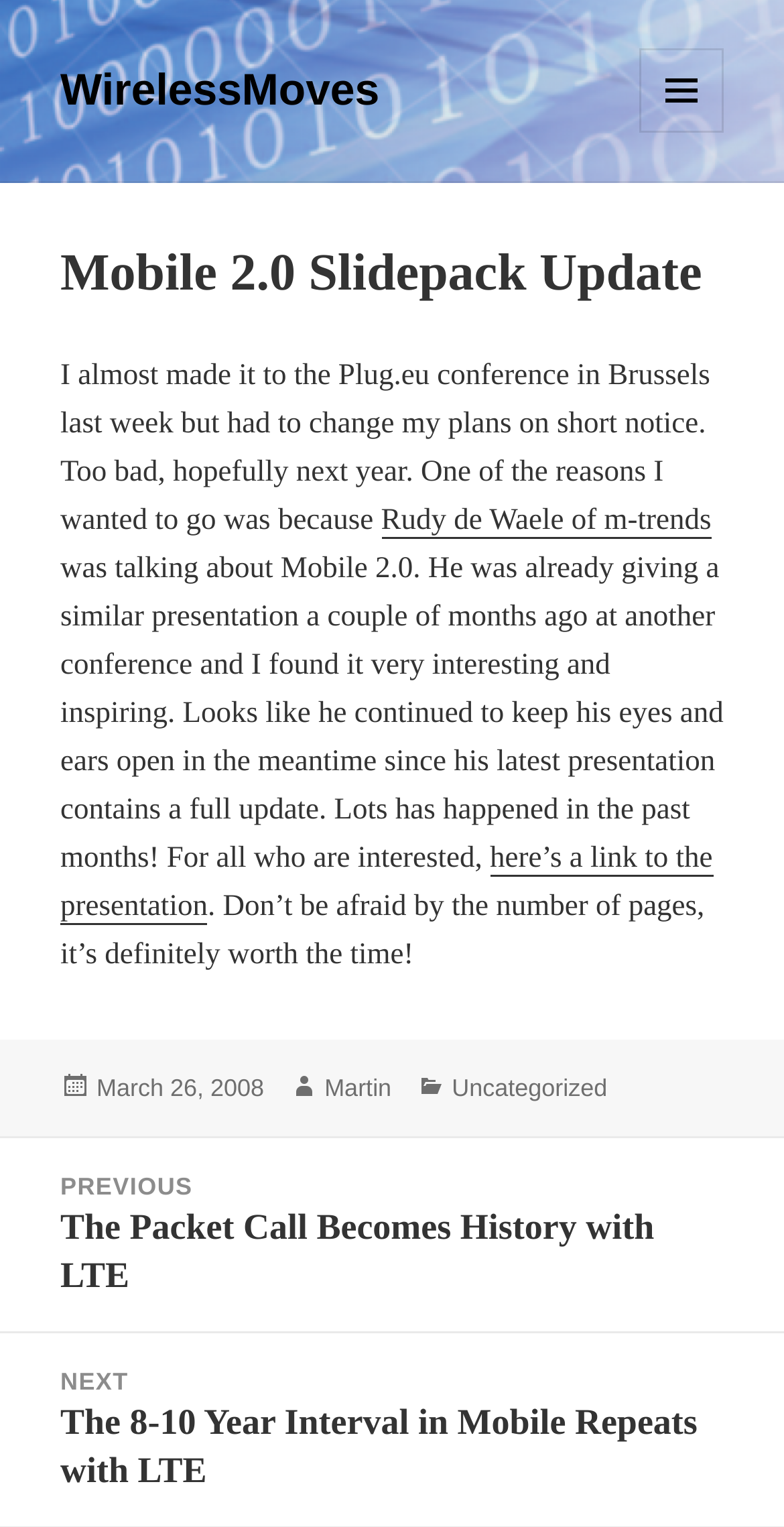Provide a thorough summary of the webpage.

This webpage is about a blog post titled "Mobile 2.0 Slidepack Update" on WirelessMoves. At the top, there is a link to WirelessMoves and a button with a menu icon on the right side. Below them, the main content area starts, which takes up most of the page. 

In the main content area, there is an article with a header that displays the title "Mobile 2.0 Slidepack Update". Below the header, there is a paragraph of text that talks about the author's experience with a conference and their interest in Mobile 2.0. The text also mentions Rudy de Waele of m-trends, who gave a presentation on the topic. 

There are two links within the paragraph, one to Rudy de Waele's presentation and another to a link to the presentation. The text continues to discuss the presentation and its contents. 

At the bottom of the article, there is a footer area with information about the post, including the date "March 26, 2008", the author "Martin", and the category "Uncategorized". 

Below the footer, there is a navigation section with links to previous and next posts, titled "The Packet Call Becomes History with LTE" and "The 8-10 Year Interval in Mobile Repeats with LTE", respectively.